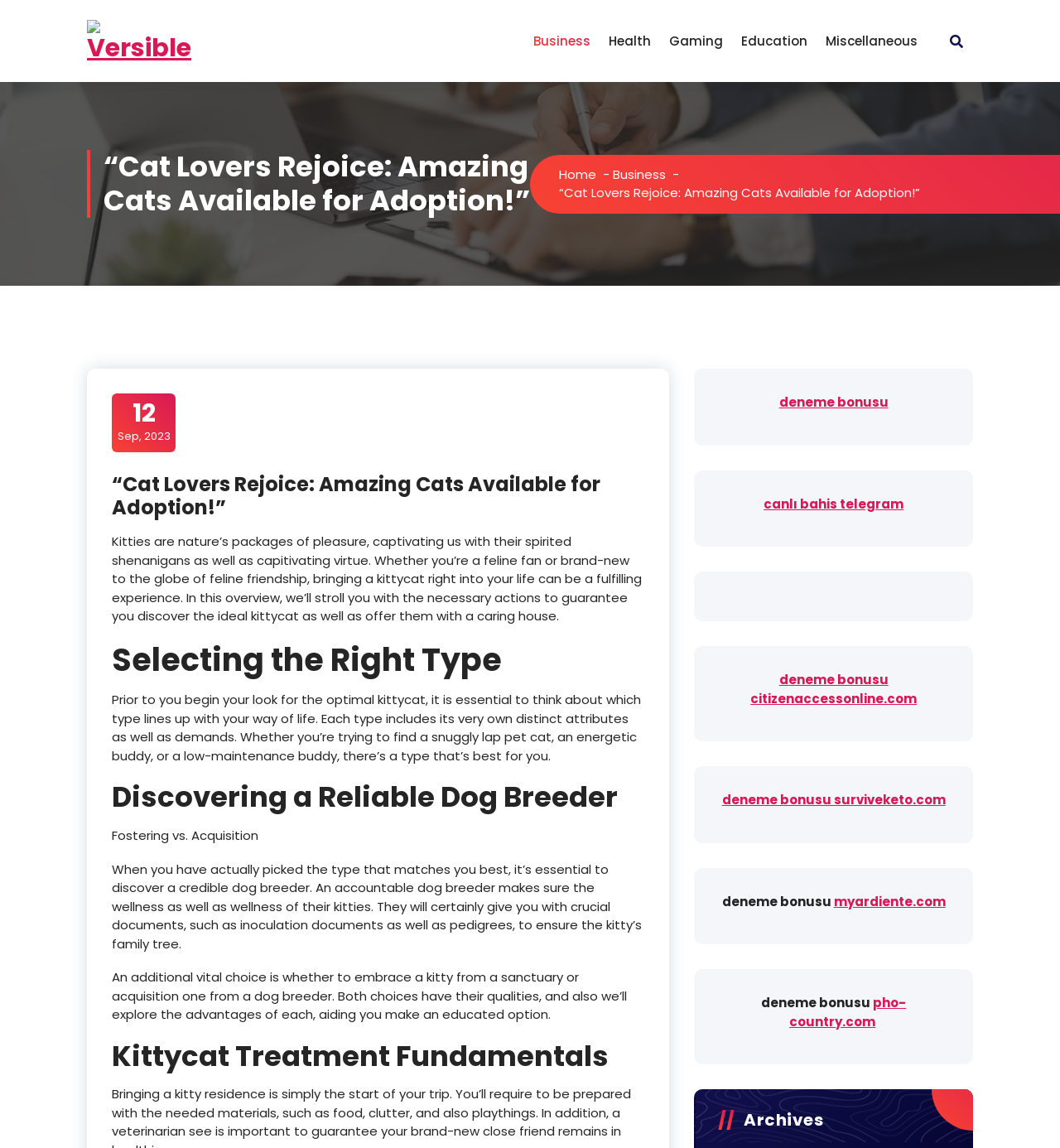Using the provided element description "12Sep, 2023", determine the bounding box coordinates of the UI element.

[0.111, 0.348, 0.161, 0.387]